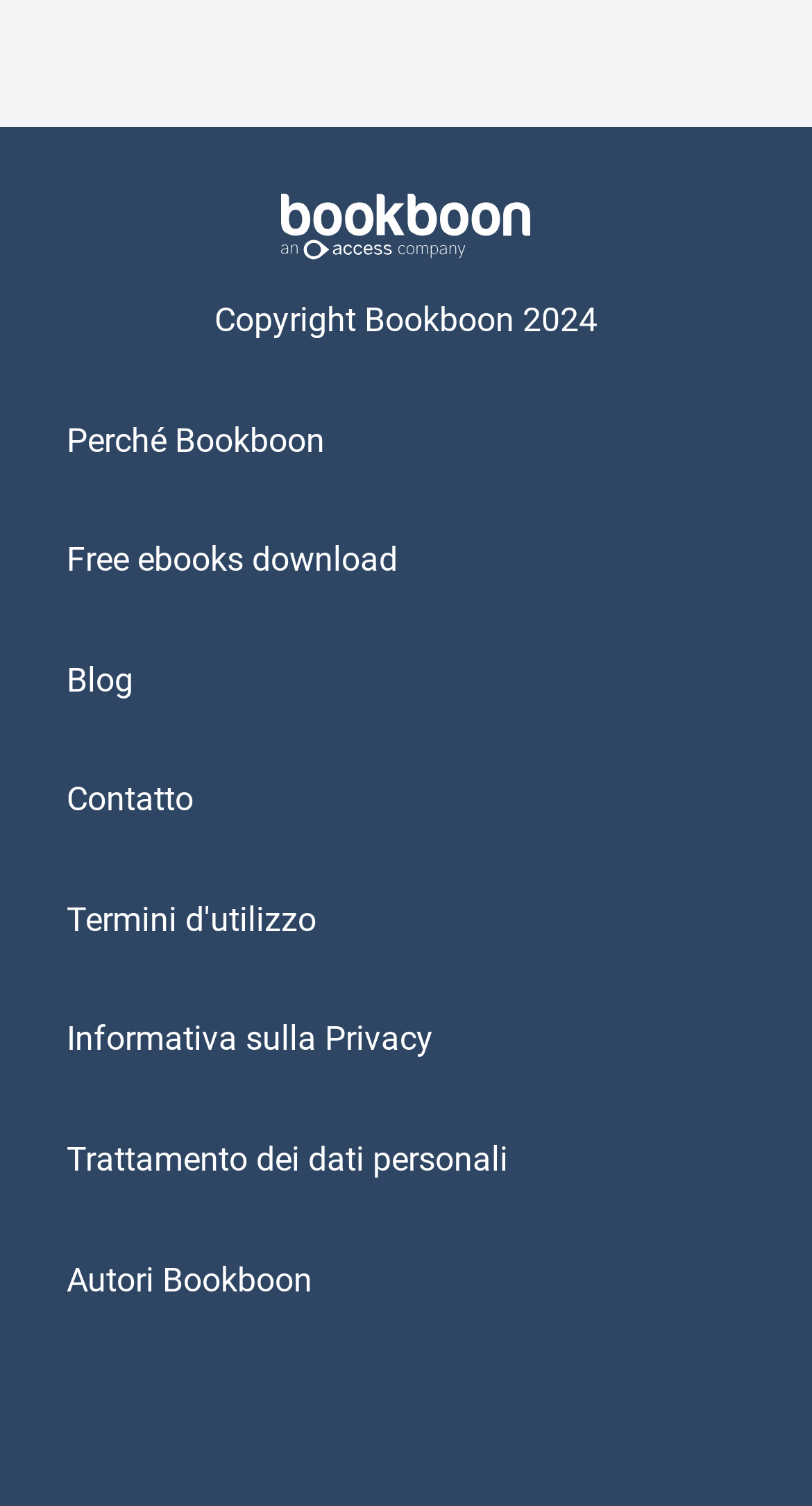Provide your answer to the question using just one word or phrase: What is the copyright year of the website?

2024